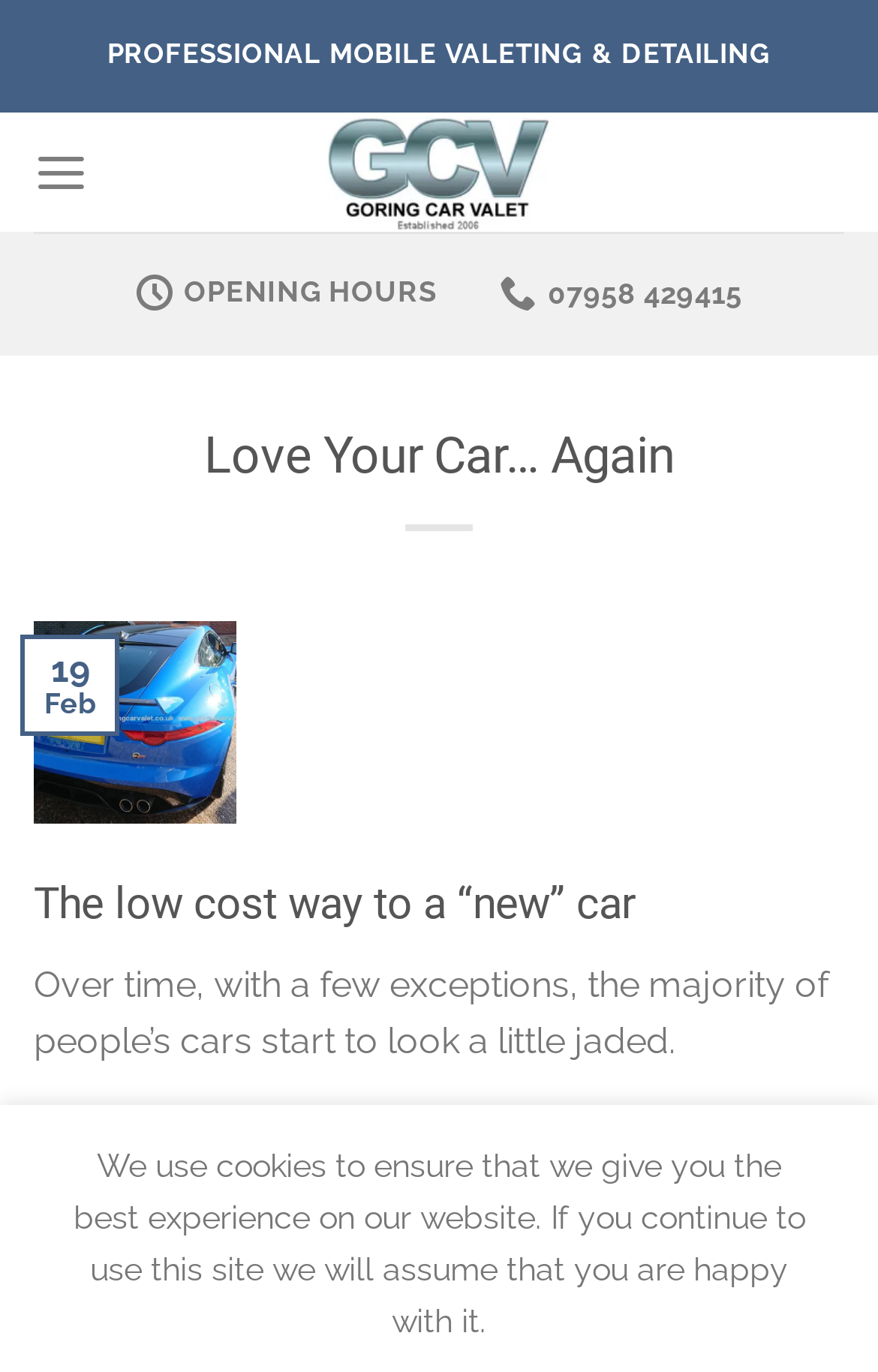Identify and provide the bounding box coordinates of the UI element described: "parent_node: 19". The coordinates should be formatted as [left, top, right, bottom], with each number being a float between 0 and 1.

[0.038, 0.509, 0.269, 0.54]